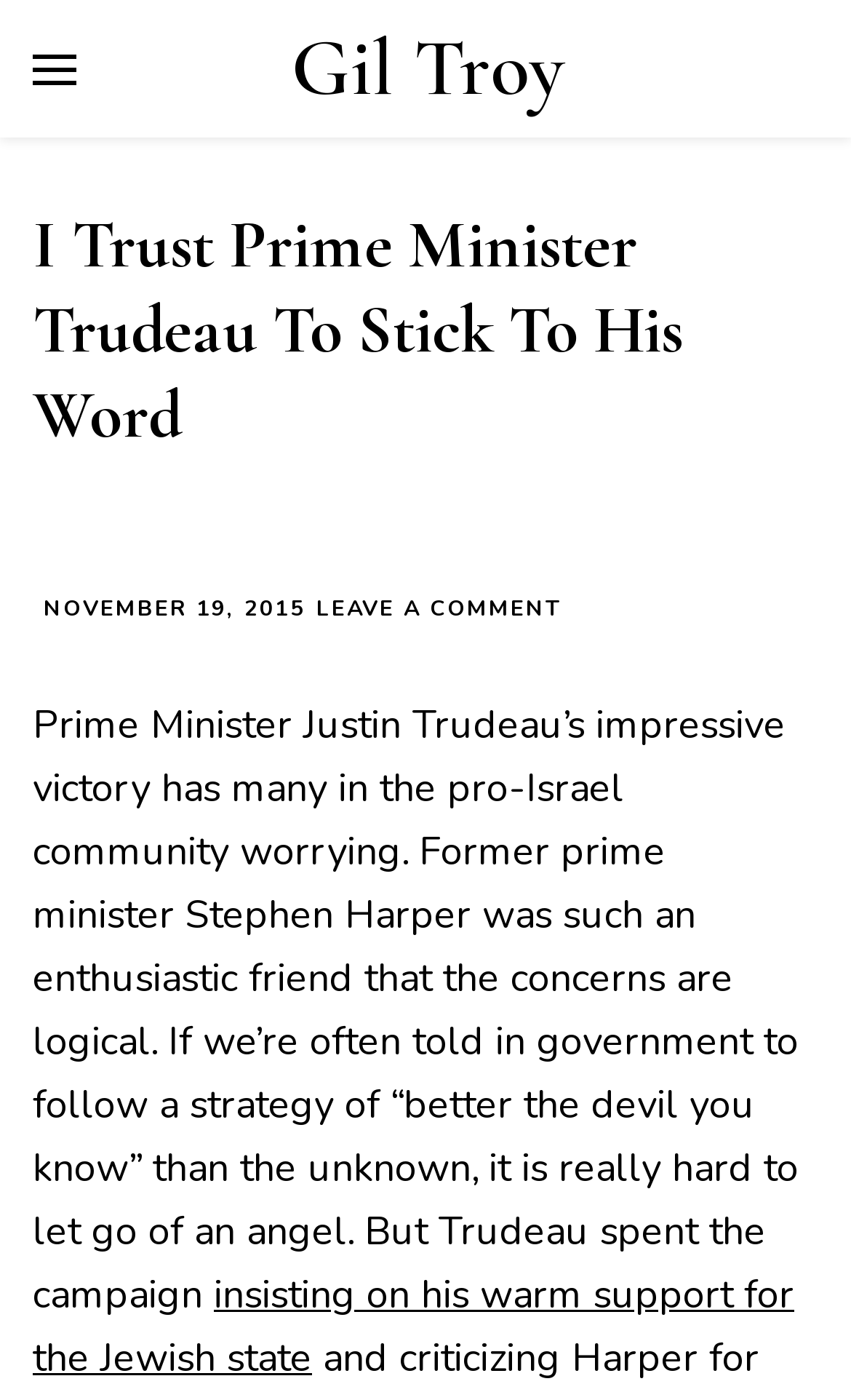Detail the webpage's structure and highlights in your description.

The webpage appears to be an opinion article or blog post titled "I Trust Prime Minister Trudeau To Stick To His Word" by Gil Troy. At the top left corner, there is a primary menu toggle button. The author's name, Gil Troy, is displayed prominently above the title of the article. 

The title of the article is followed by a date, "NOVEMBER 19, 2015", and a link to leave a comment on the article. Below the title, there is a paragraph of text that discusses Prime Minister Justin Trudeau's victory and its implications for the pro-Israel community. The text mentions former Prime Minister Stephen Harper and Trudeau's campaign promises, including his support for the Jewish state. 

There are several links within the article, including one to the date and another to leave a comment. The text is the main focus of the page, with no images immediately visible. Overall, the webpage appears to be a written opinion piece or article discussing Canadian politics and the author's perspective on Prime Minister Trudeau's policies.